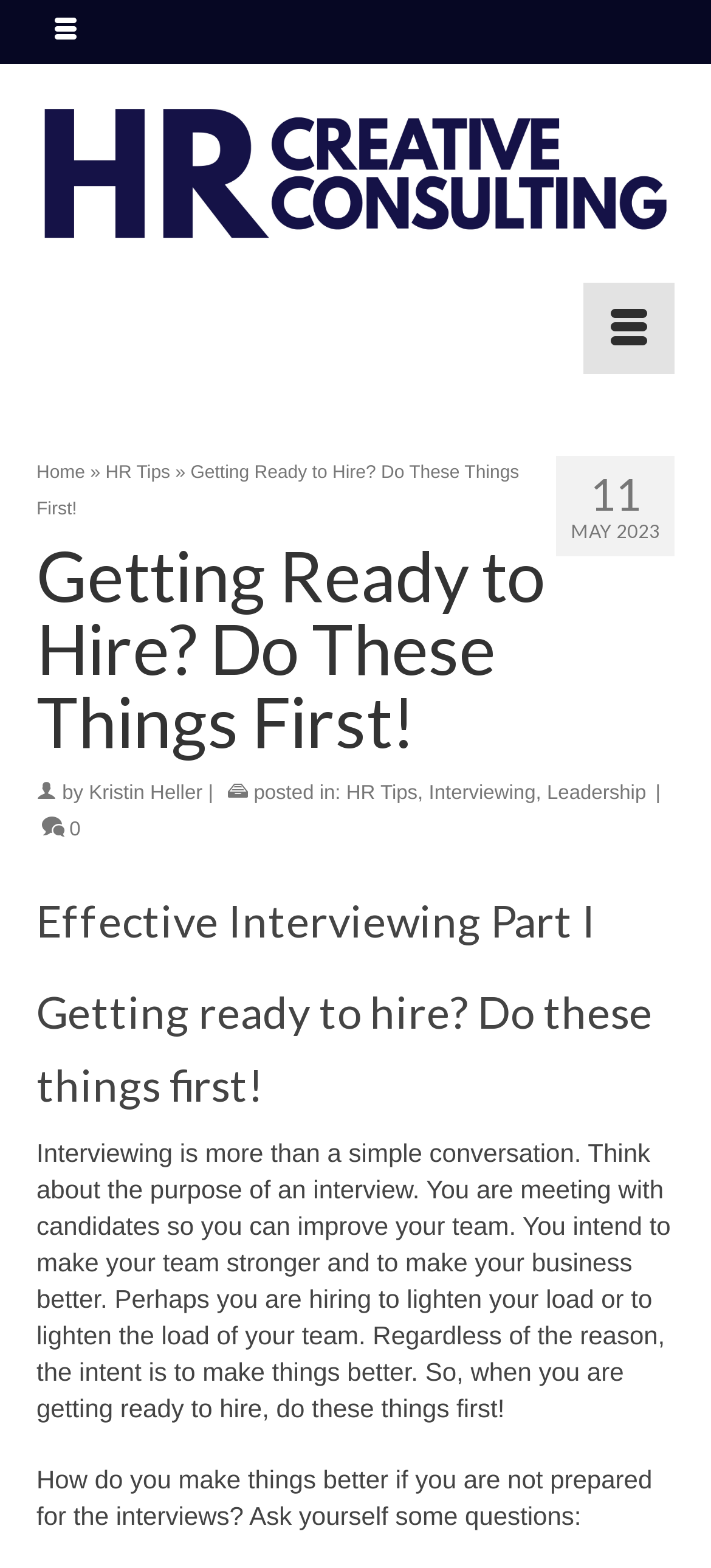Bounding box coordinates are specified in the format (top-left x, top-left y, bottom-right x, bottom-right y). All values are floating point numbers bounded between 0 and 1. Please provide the bounding box coordinate of the region this sentence describes: HR Tips

[0.487, 0.499, 0.587, 0.513]